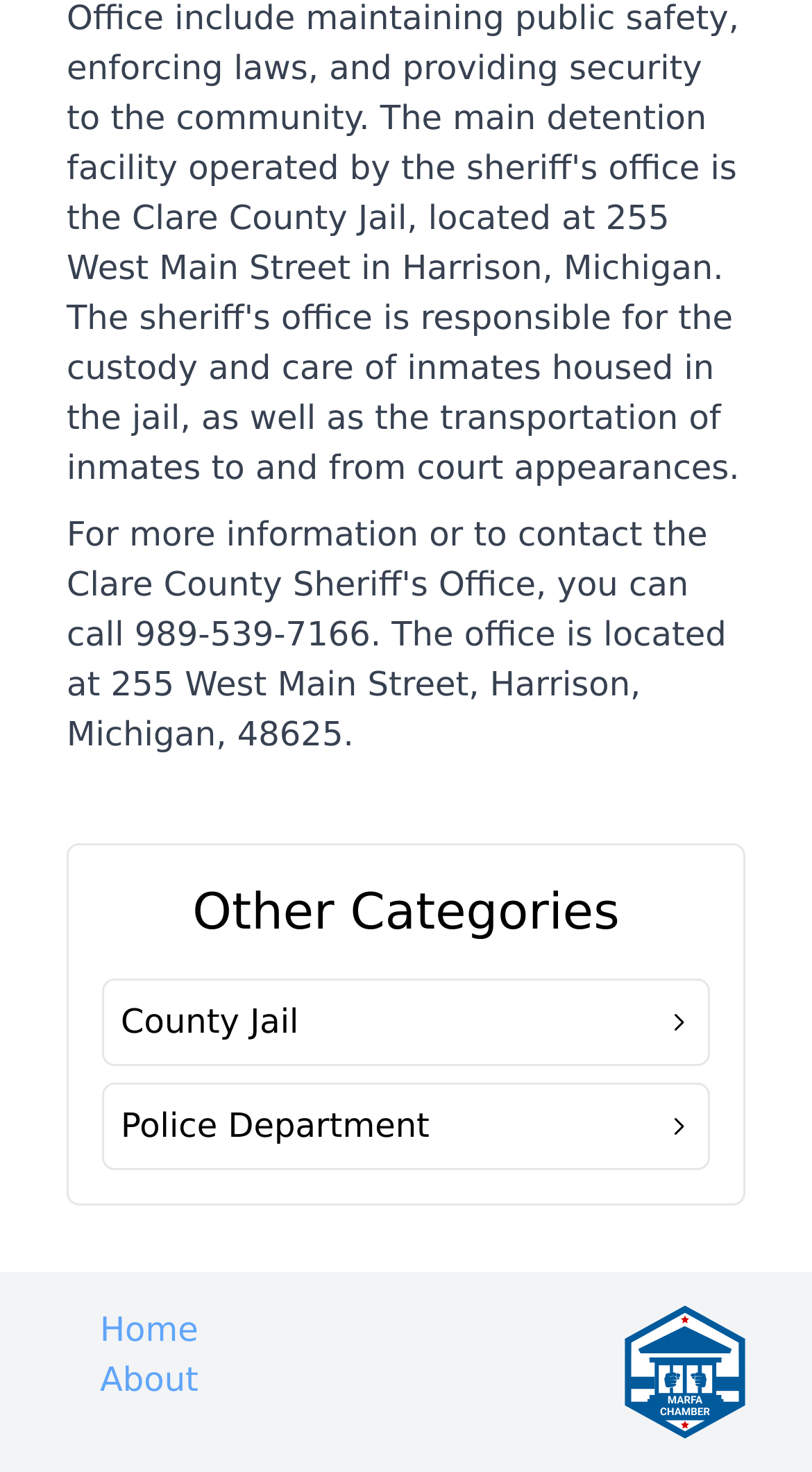Please determine the bounding box coordinates, formatted as (top-left x, top-left y, bottom-right x, bottom-right y), with all values as floating point numbers between 0 and 1. Identify the bounding box of the region described as: Police Department

[0.126, 0.736, 0.874, 0.795]